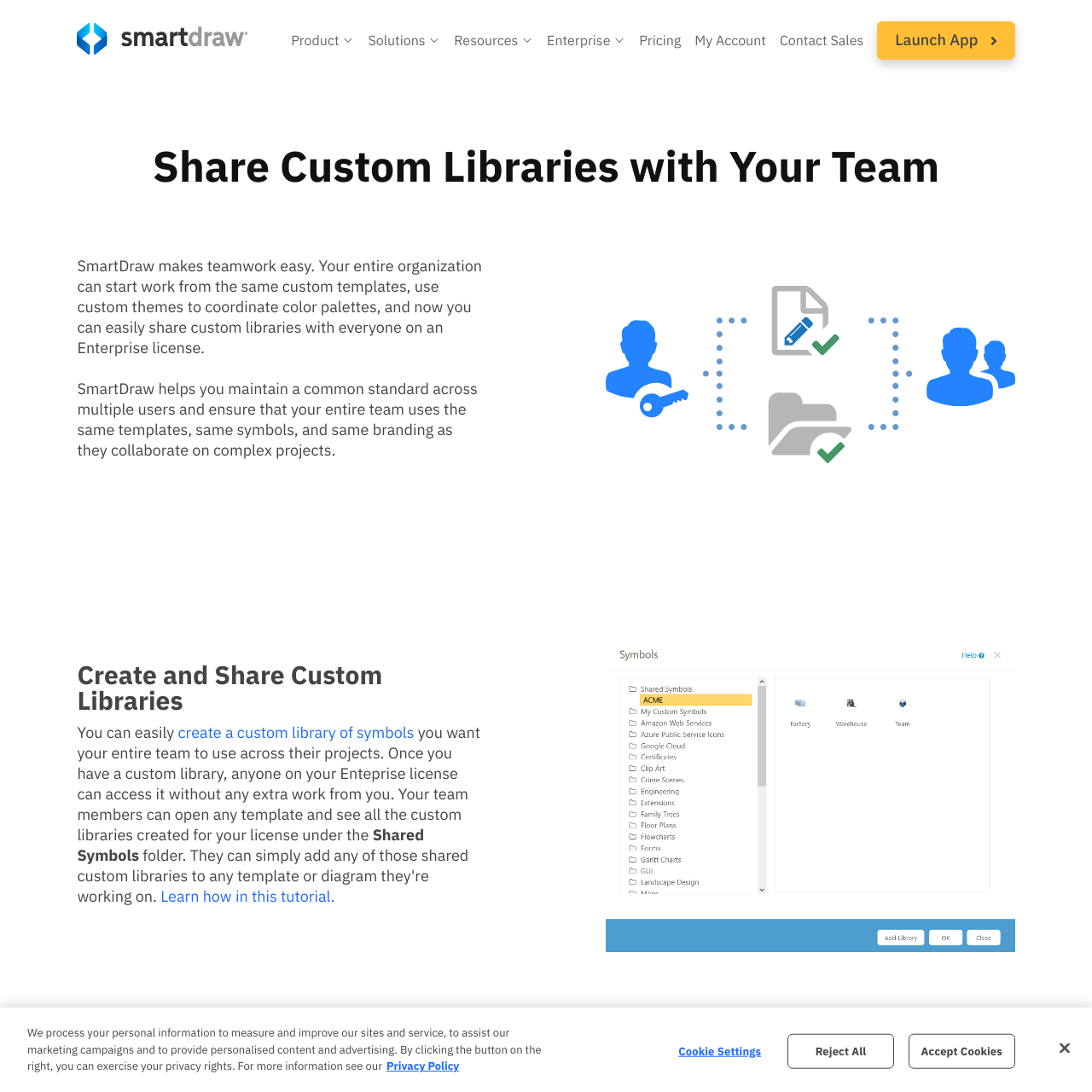Provide the text content of the webpage's main heading.

Share Custom Libraries with Your Team